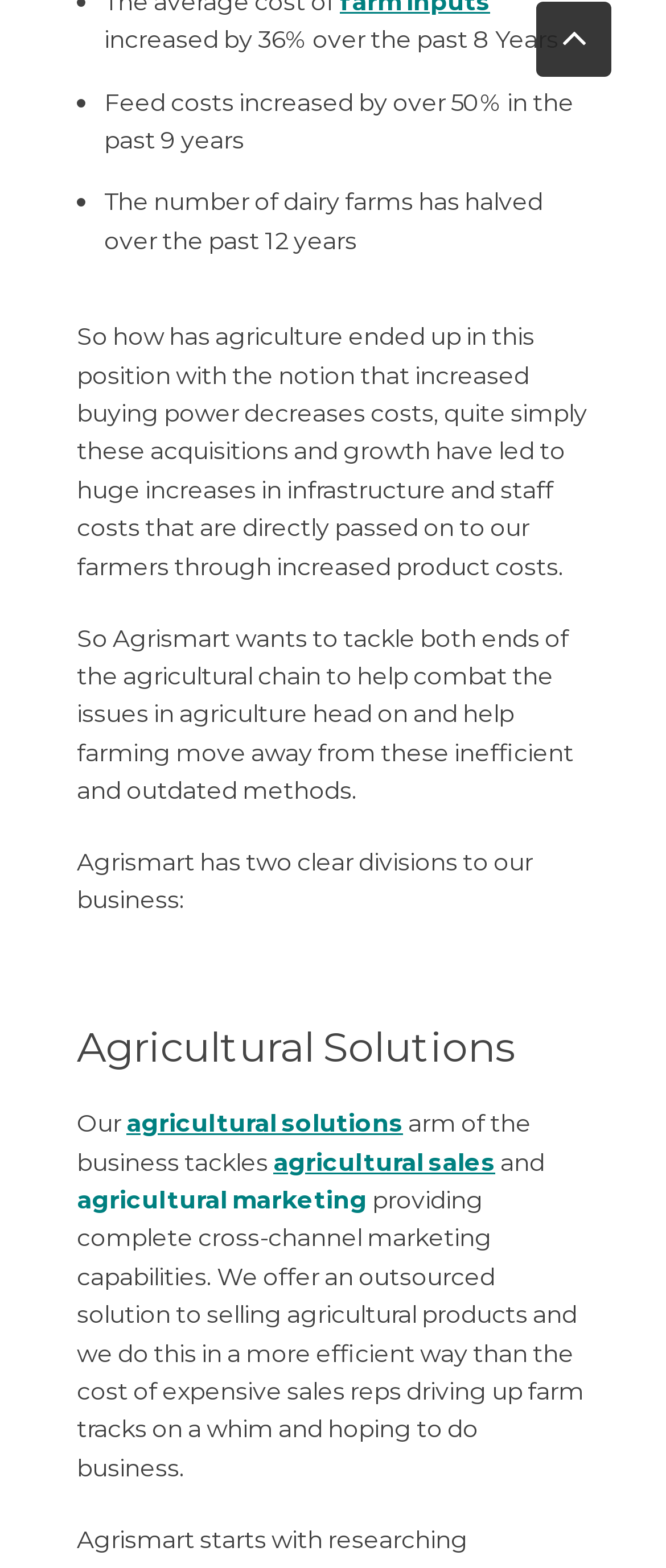How many types of solar water systems are listed?
Refer to the image and provide a one-word or short phrase answer.

7